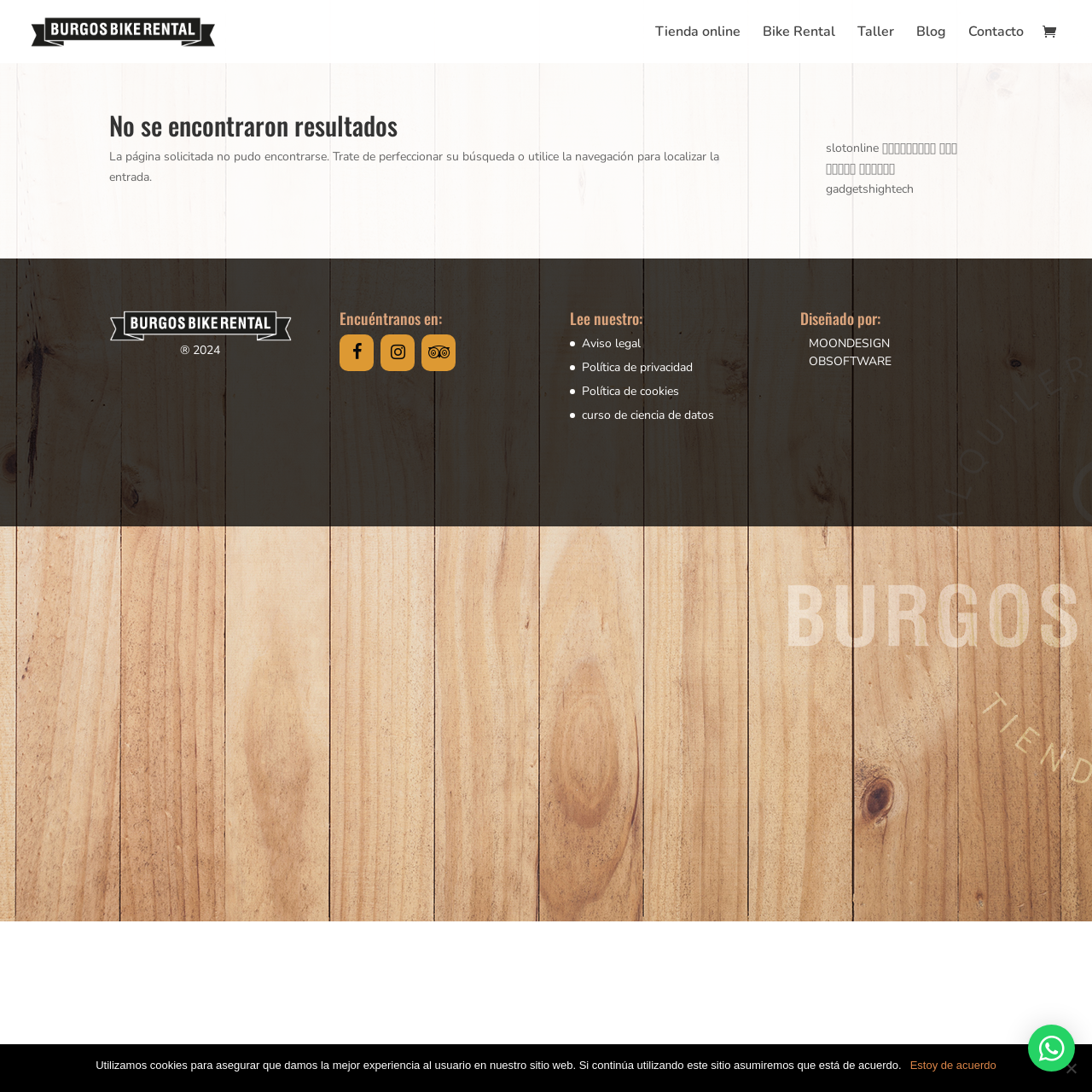How many social media links are there in the footer?
Look at the screenshot and respond with one word or a short phrase.

3